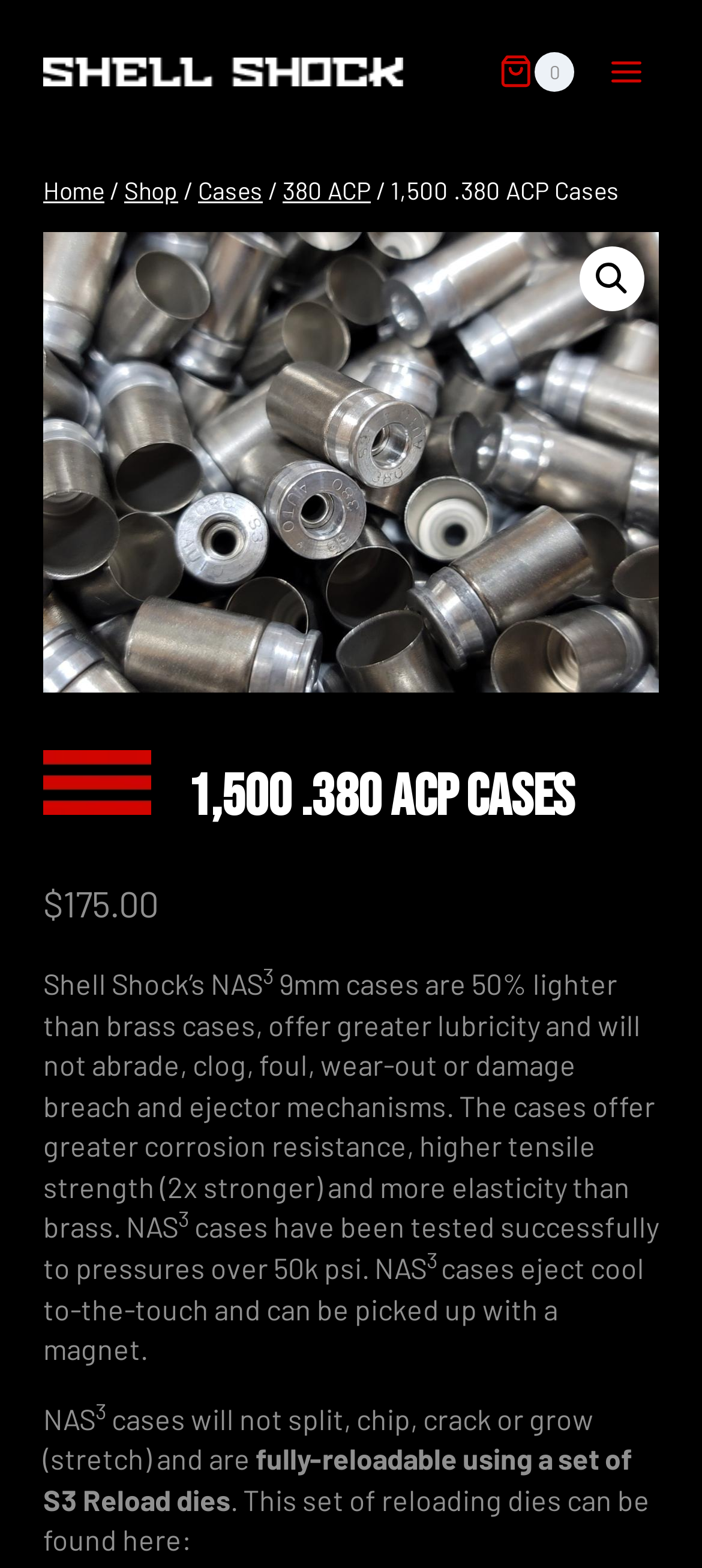Provide the bounding box coordinates of the area you need to click to execute the following instruction: "Click on the Shell Shock Technologies logo".

[0.062, 0.037, 0.574, 0.055]